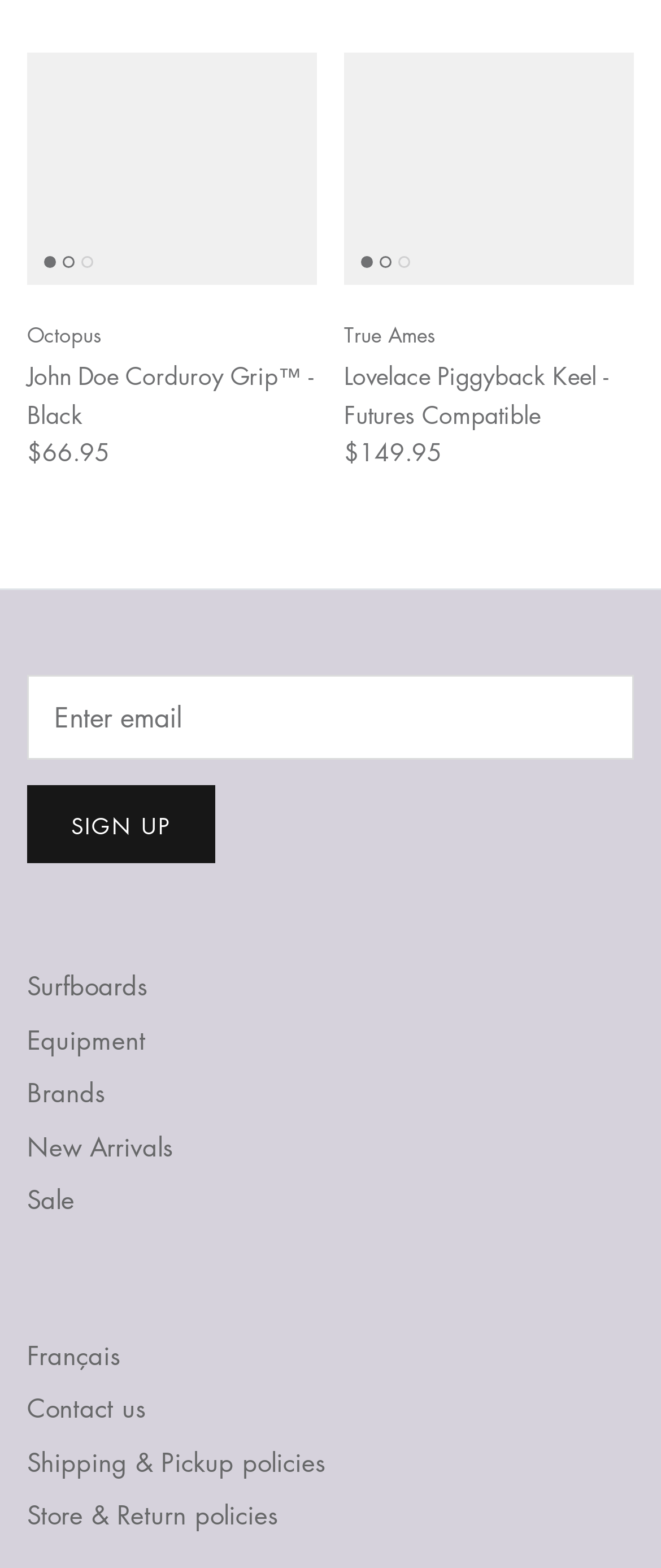What is the purpose of the textbox?
Give a detailed explanation using the information visible in the image.

I found a textbox with the label 'Email' and it is required, so the purpose of the textbox is to input an email address.